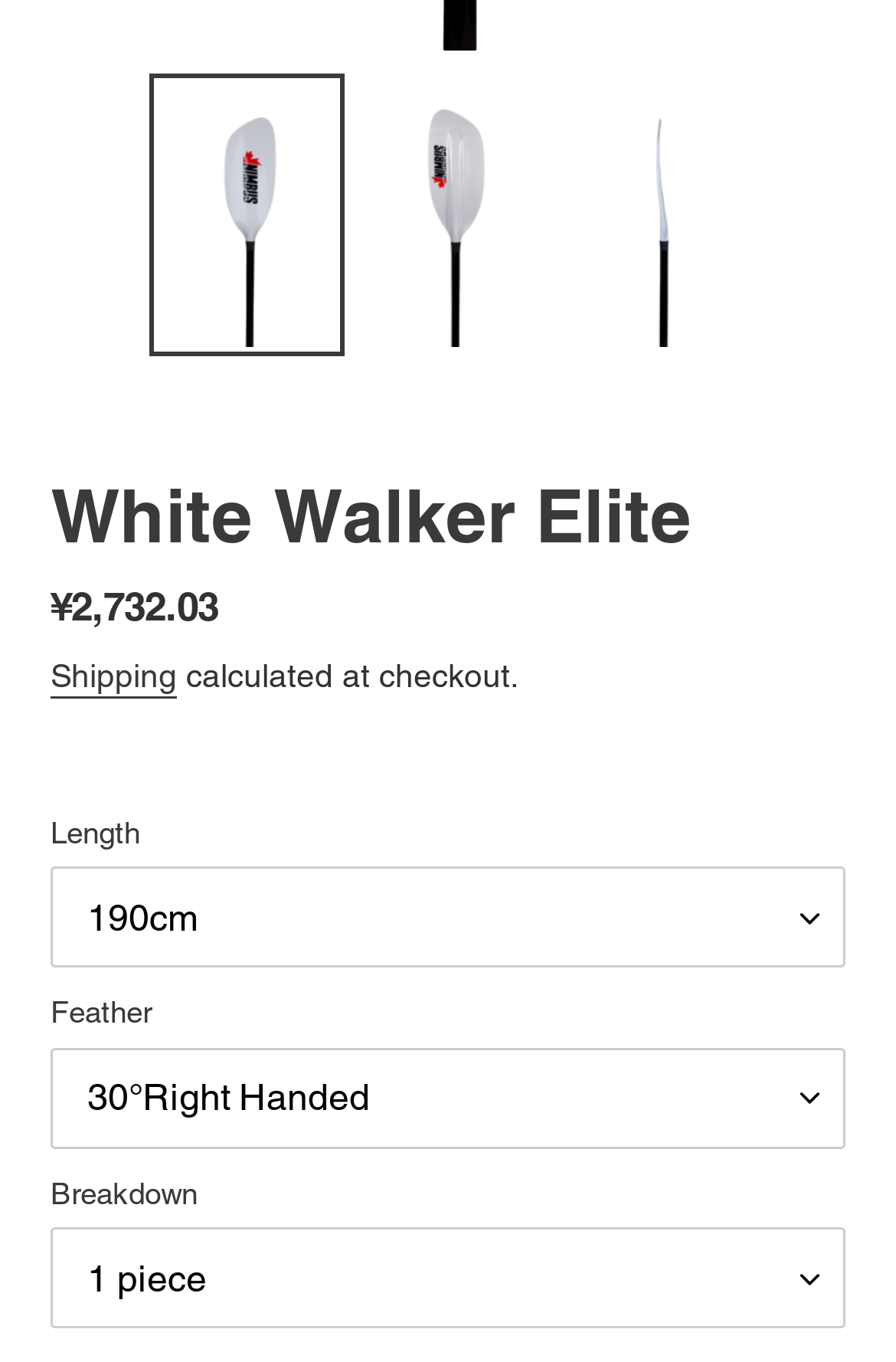Is shipping calculated at checkout?
Please respond to the question with as much detail as possible.

The text 'calculated at checkout' is found next to the 'Shipping' link, indicating that shipping is calculated at checkout.